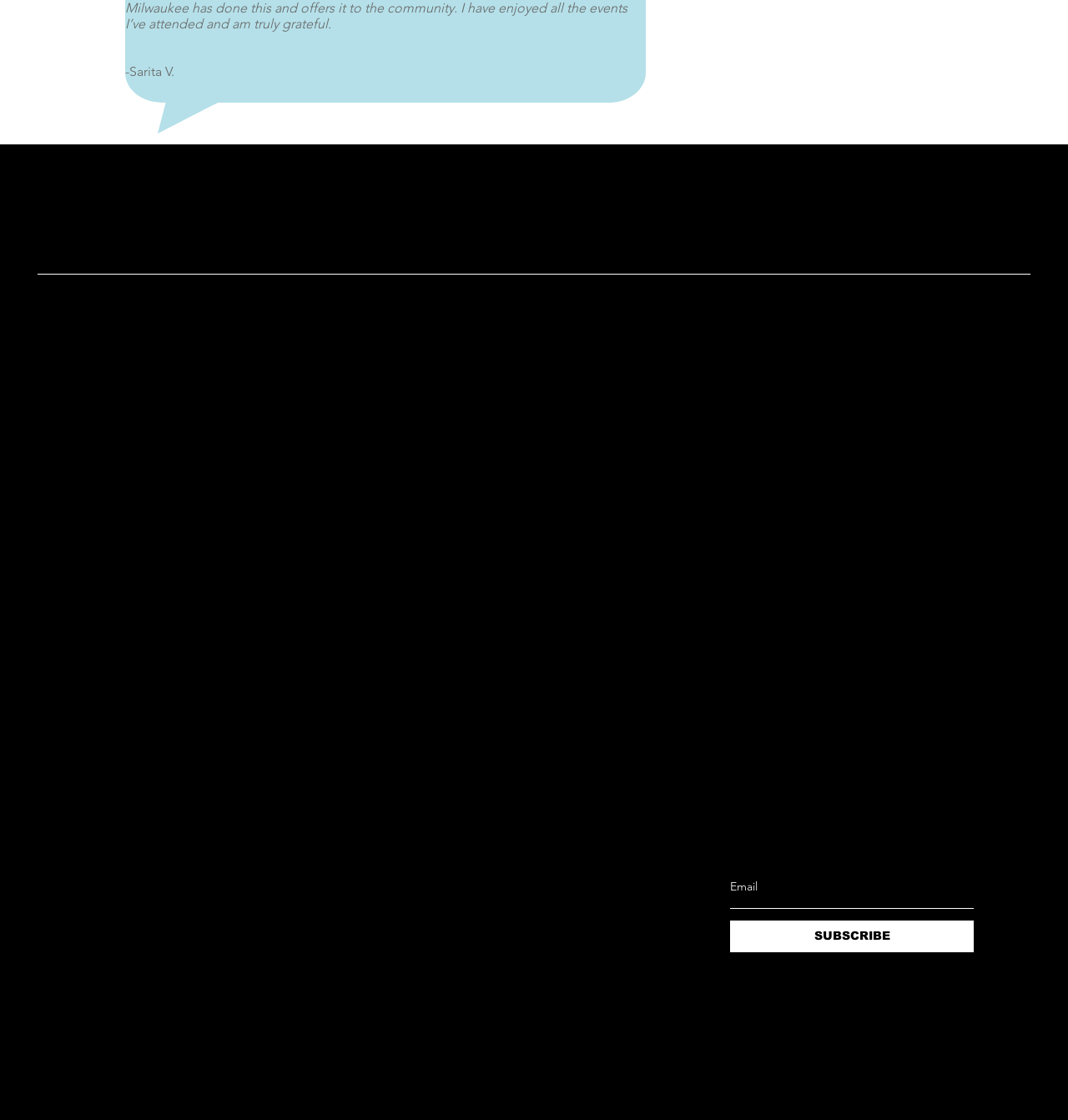Give a one-word or short-phrase answer to the following question: 
What is the name of the venue?

Sojourner Family Peace Center